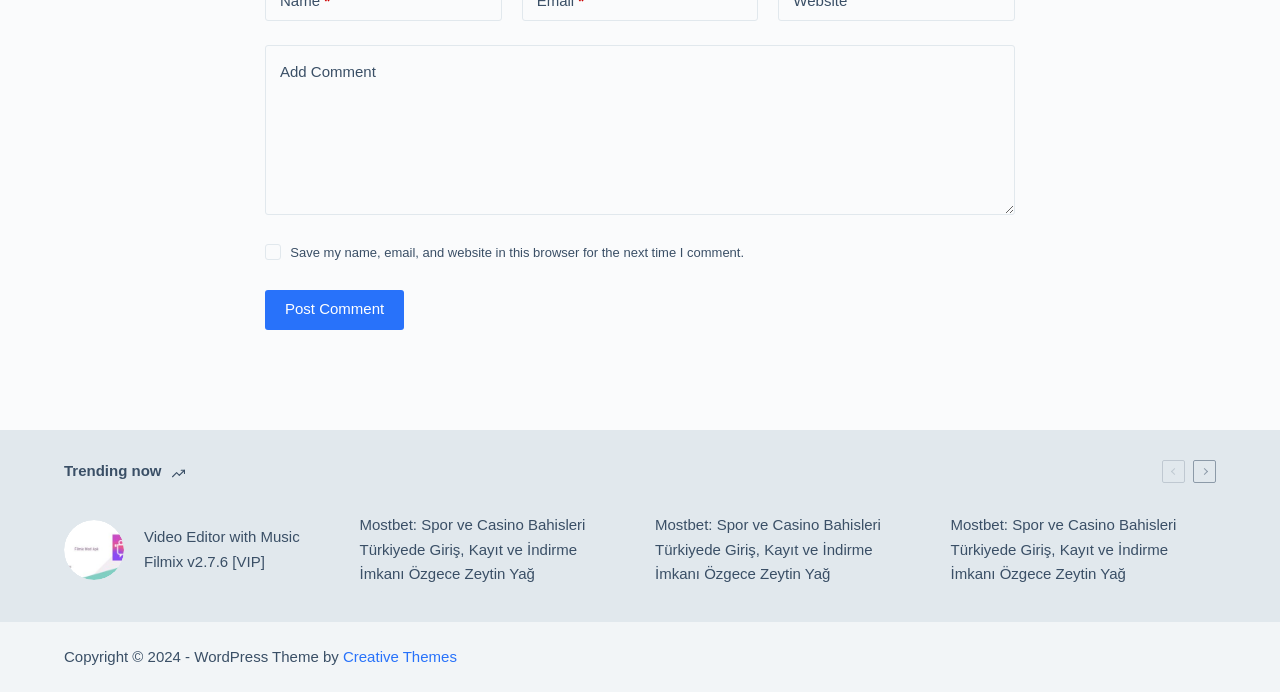What is the purpose of the checkbox? Observe the screenshot and provide a one-word or short phrase answer.

Save comment info